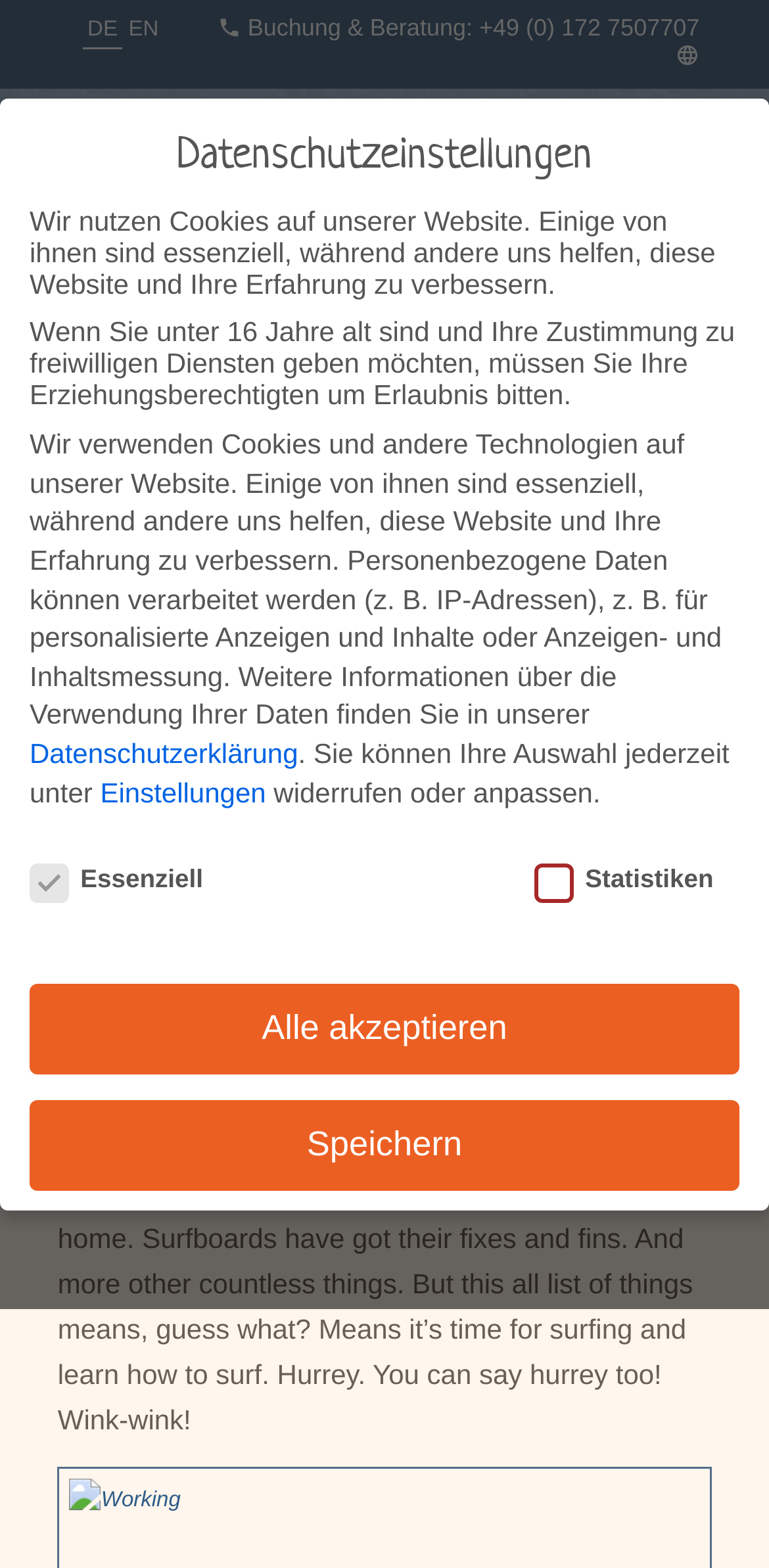Please determine the bounding box coordinates for the element that should be clicked to follow these instructions: "Call the phone number".

[0.623, 0.009, 0.91, 0.026]